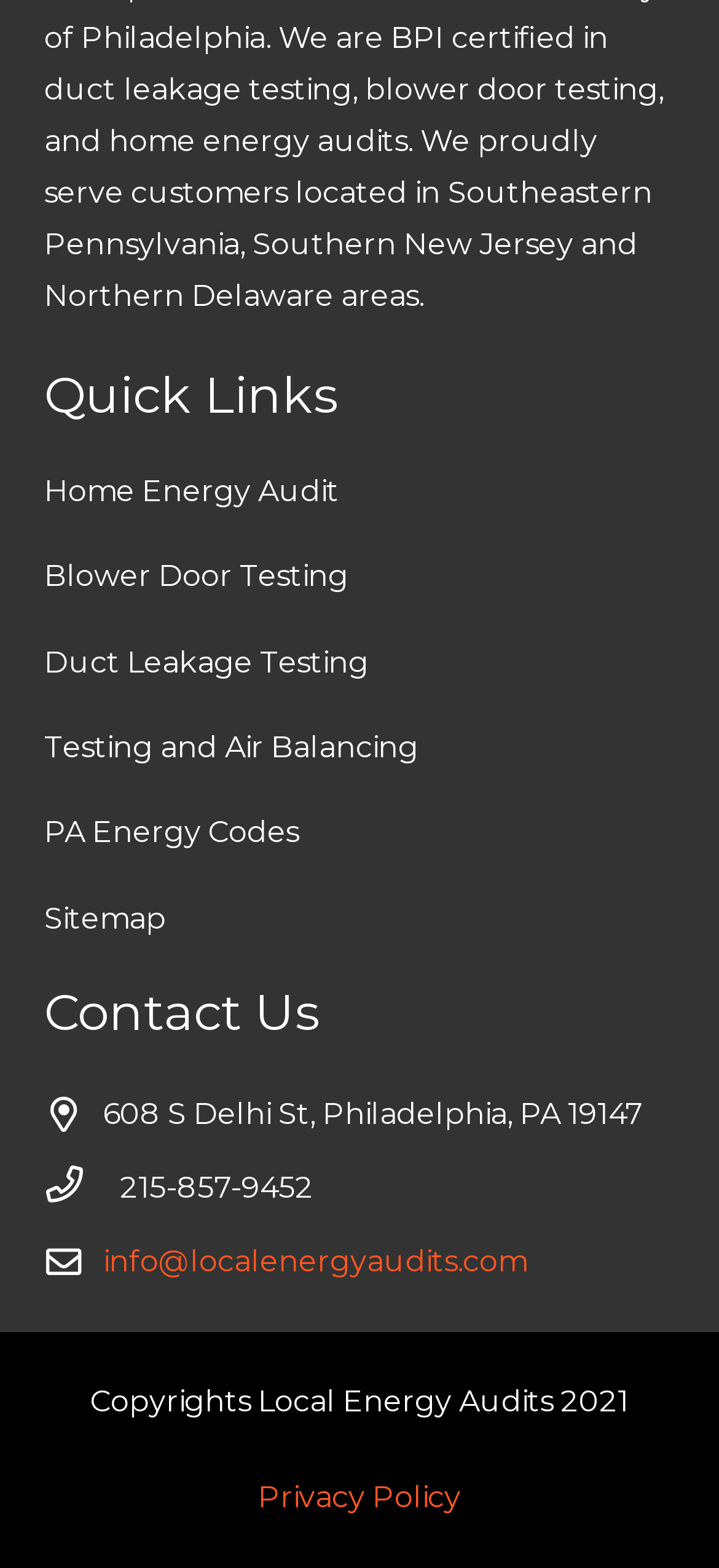What is the email address to contact? Observe the screenshot and provide a one-word or short phrase answer.

info@localenergyaudits.com